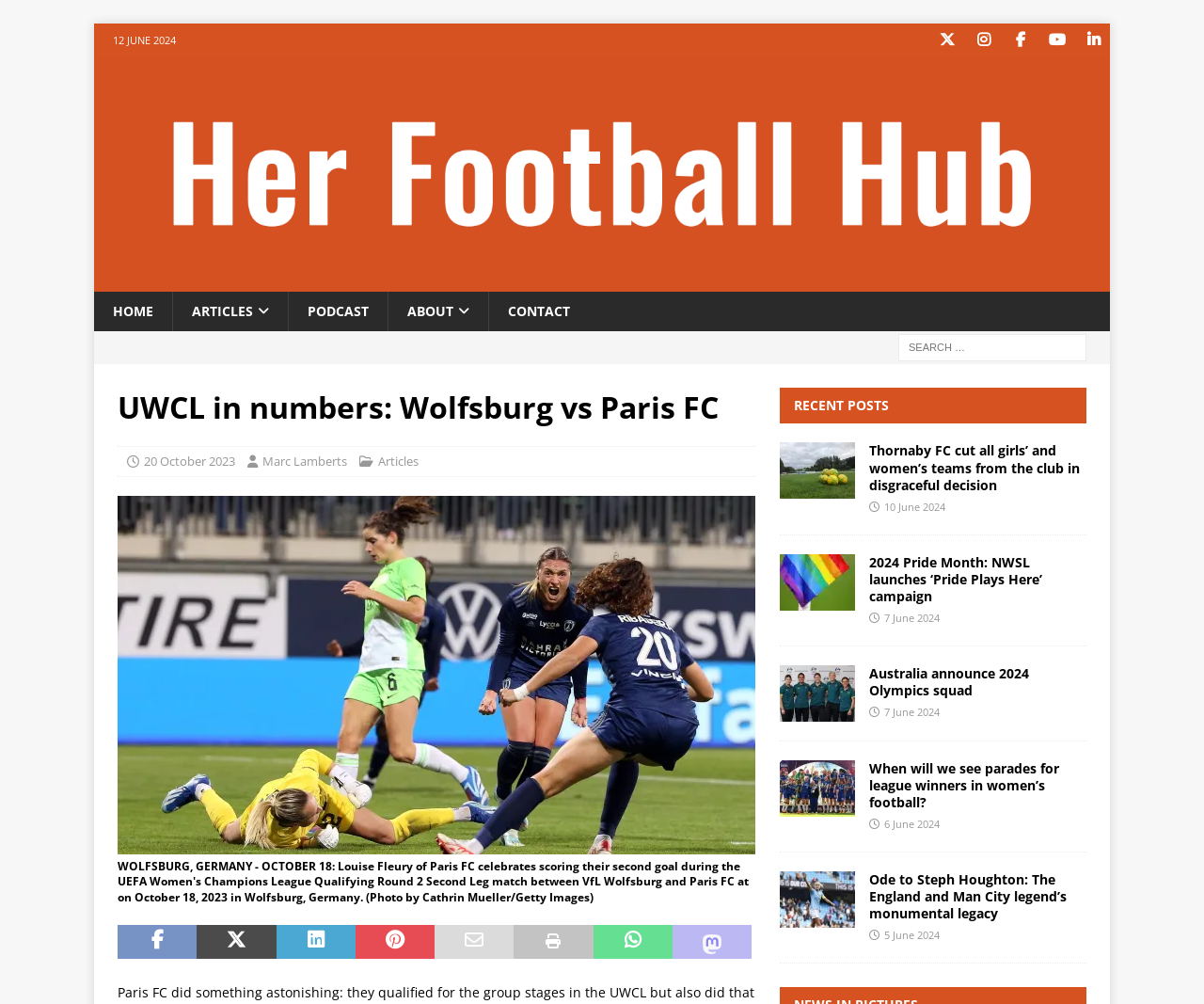Locate the bounding box coordinates of the element that should be clicked to execute the following instruction: "Search for articles".

[0.746, 0.333, 0.902, 0.36]